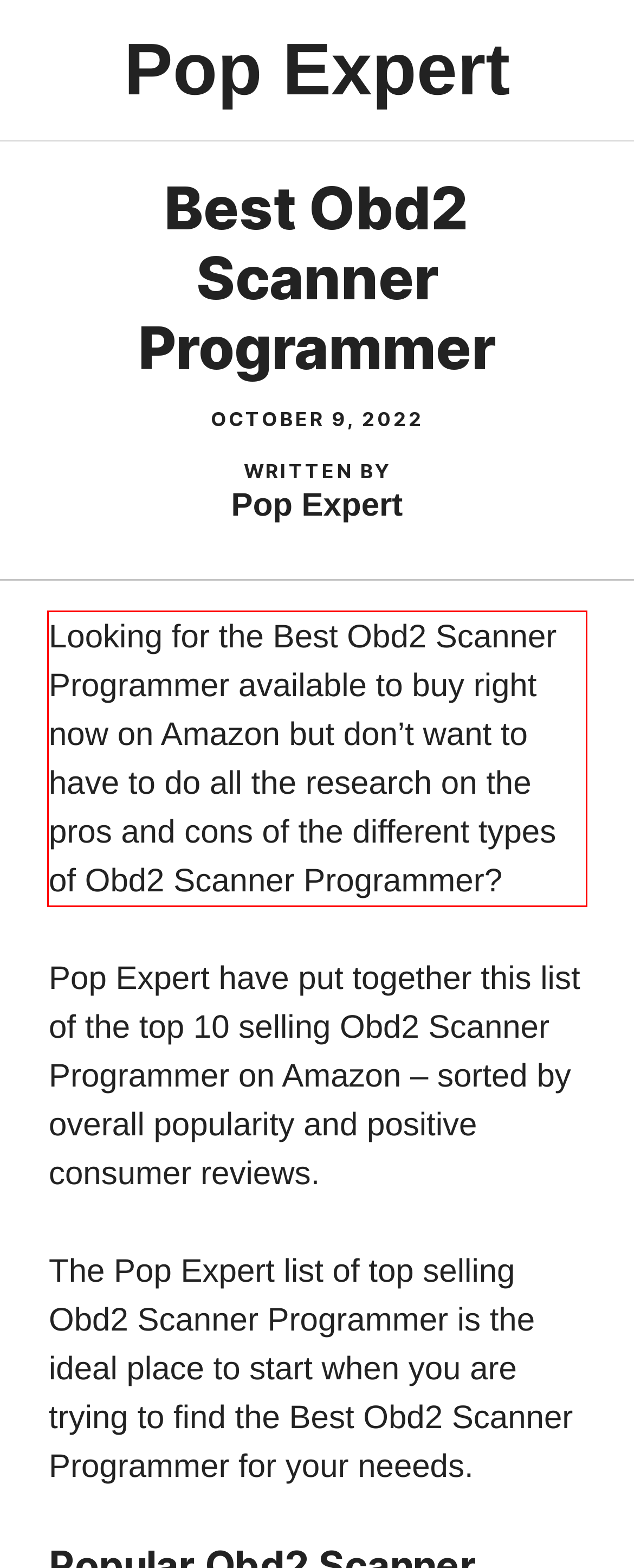Please analyze the screenshot of a webpage and extract the text content within the red bounding box using OCR.

Looking for the Best Obd2 Scanner Programmer available to buy right now on Amazon but don’t want to have to do all the research on the pros and cons of the different types of Obd2 Scanner Programmer?